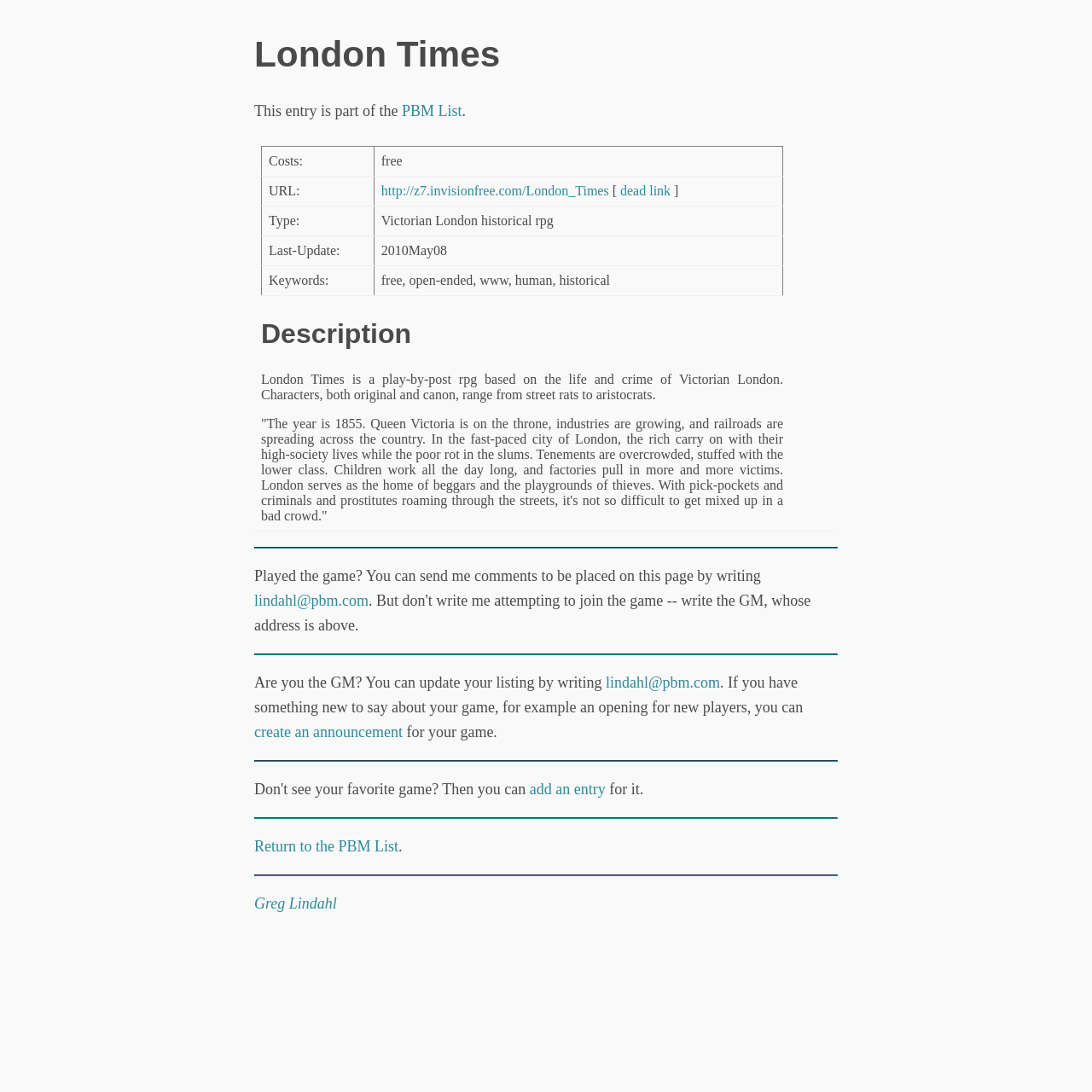Find the bounding box coordinates of the element to click in order to complete this instruction: "Learn how the National Gallery survived during the Second World War". The bounding box coordinates must be four float numbers between 0 and 1, denoted as [left, top, right, bottom].

None